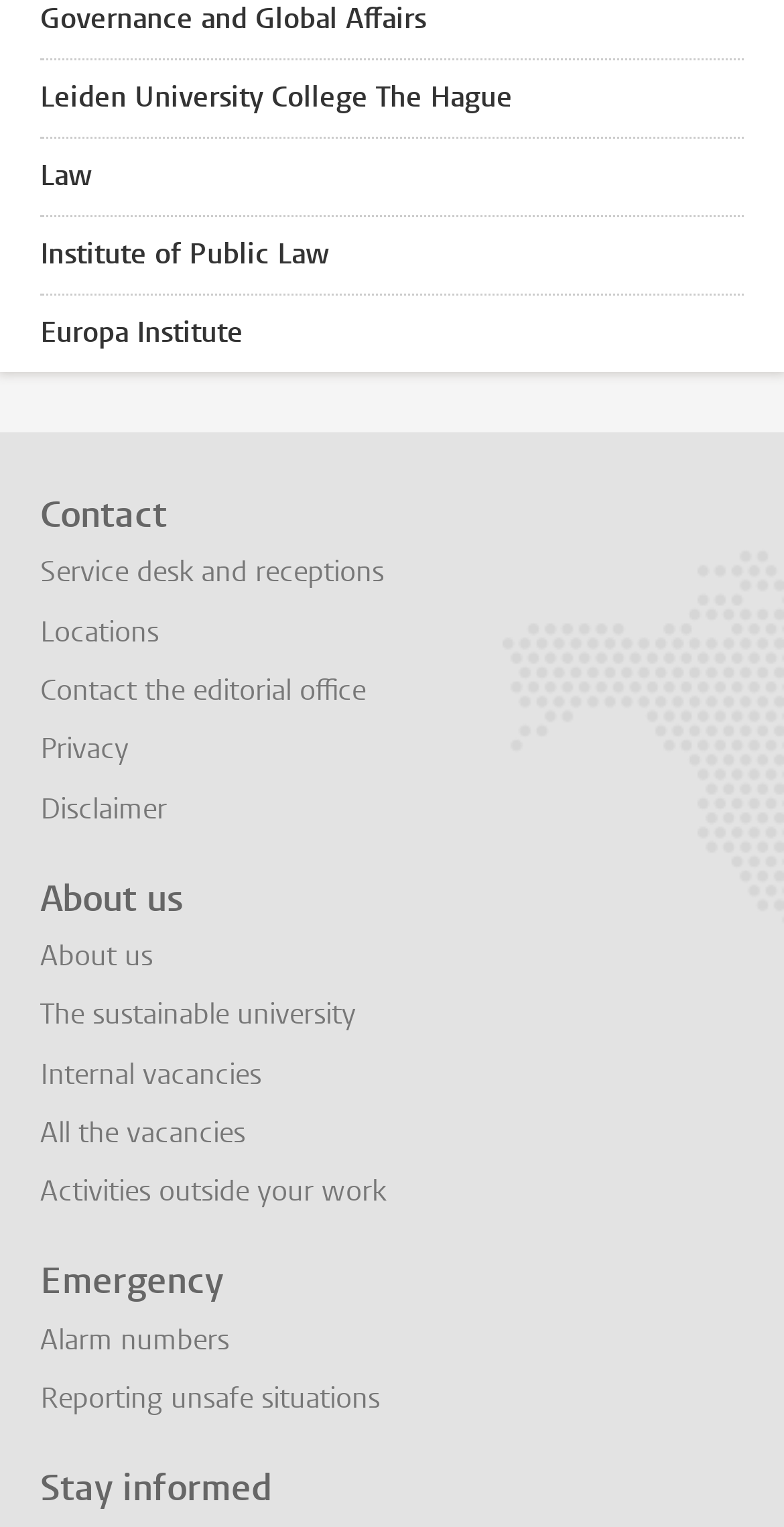Please find and report the bounding box coordinates of the element to click in order to perform the following action: "View the author's profile". The coordinates should be expressed as four float numbers between 0 and 1, in the format [left, top, right, bottom].

None